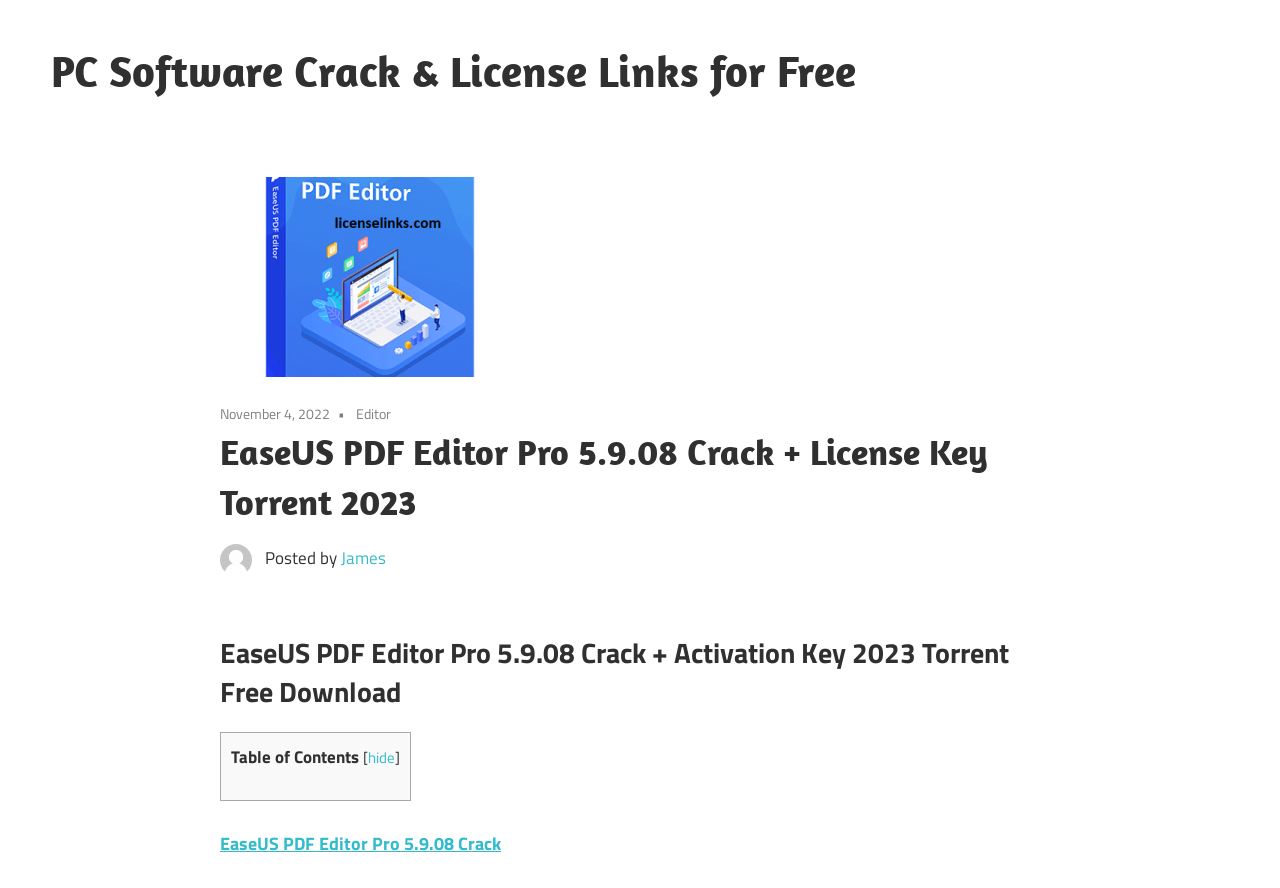What is the category of the software being discussed?
Using the image as a reference, give an elaborate response to the question.

I found the link 'PC Software Crack & License Links for Free' at the top of the page, which suggests that the software being discussed is categorized under PC Software.